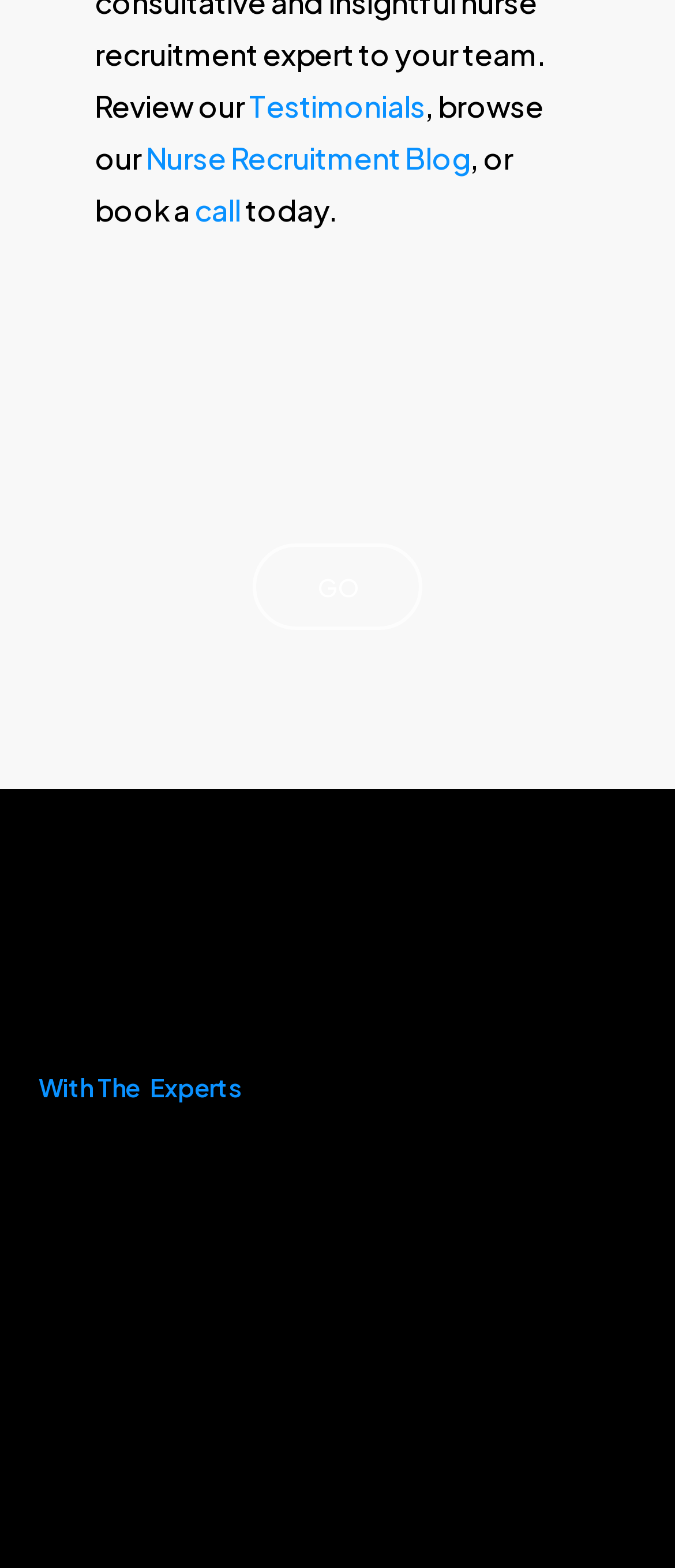Please respond to the question with a concise word or phrase:
What is the main topic of the webpage?

Nurse Recruitment